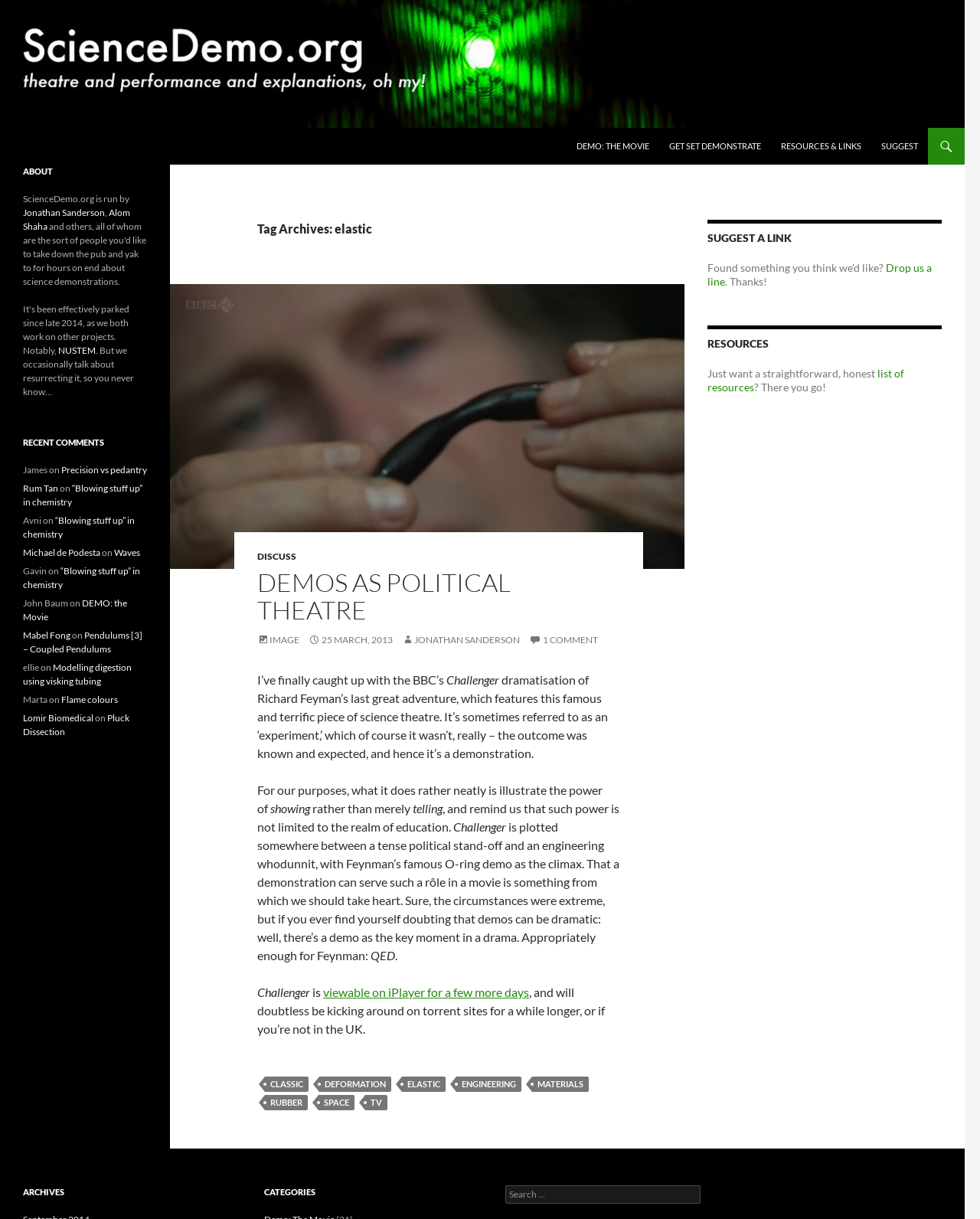Locate the bounding box coordinates of the element to click to perform the following action: 'Explore the 'RESOURCES' section'. The coordinates should be given as four float values between 0 and 1, in the form of [left, top, right, bottom].

[0.722, 0.267, 0.961, 0.29]